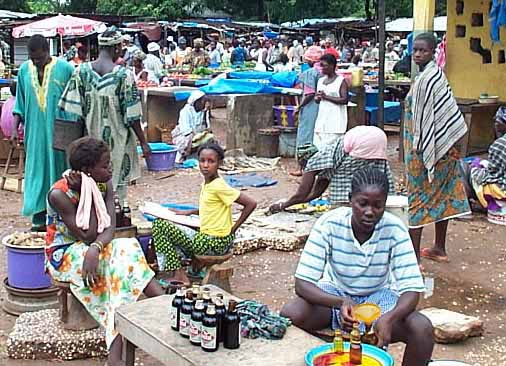What type of goods are available in the market?
Use the image to give a comprehensive and detailed response to the question.

The market features a variety of stalls adorned with colorful fabrics and fresh produce, indicating that the market offers a diverse range of goods, including textiles and food items, which cater to the daily needs of the local community.